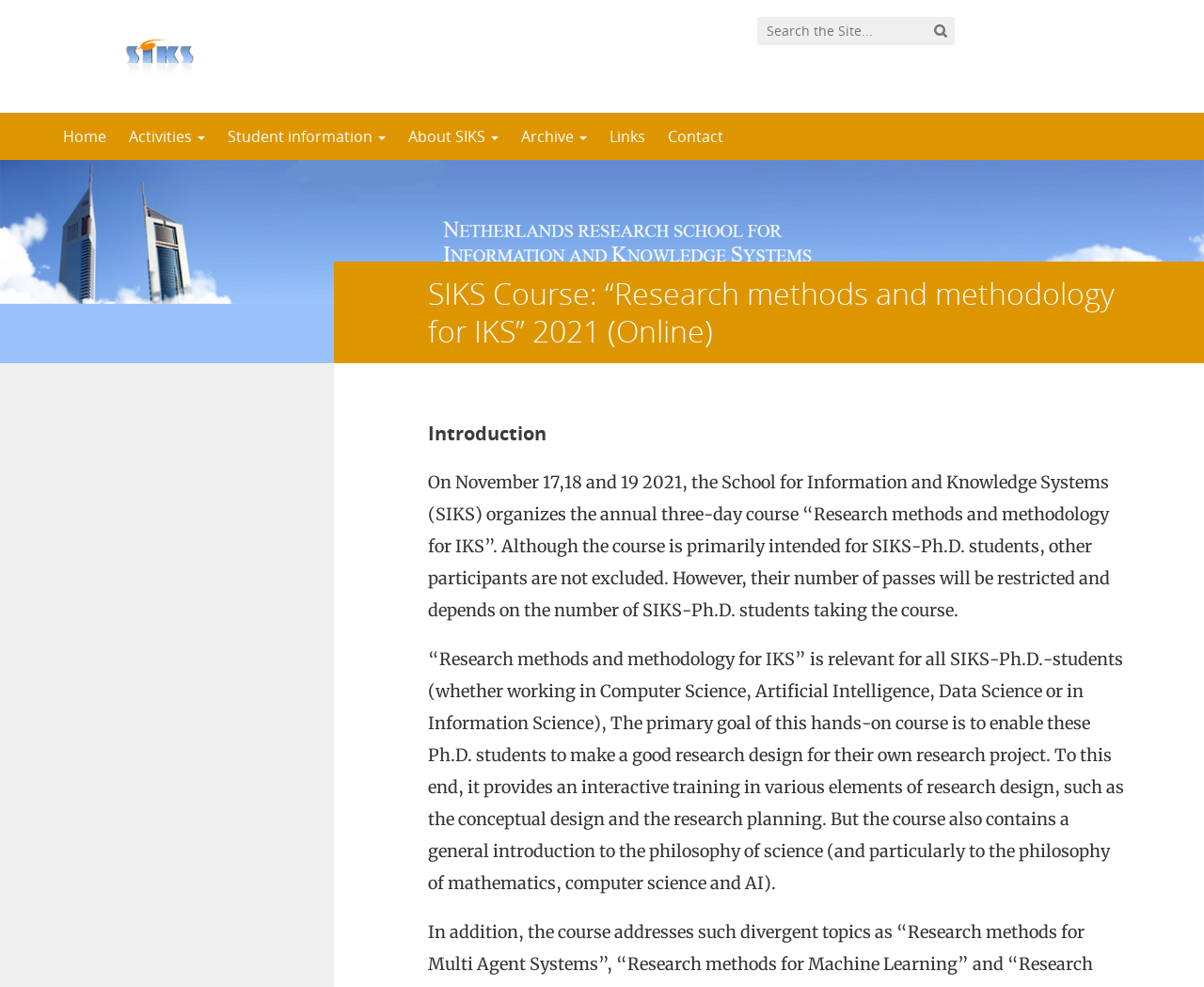Please respond in a single word or phrase: 
What is the course about?

Research methods and methodology for IKS